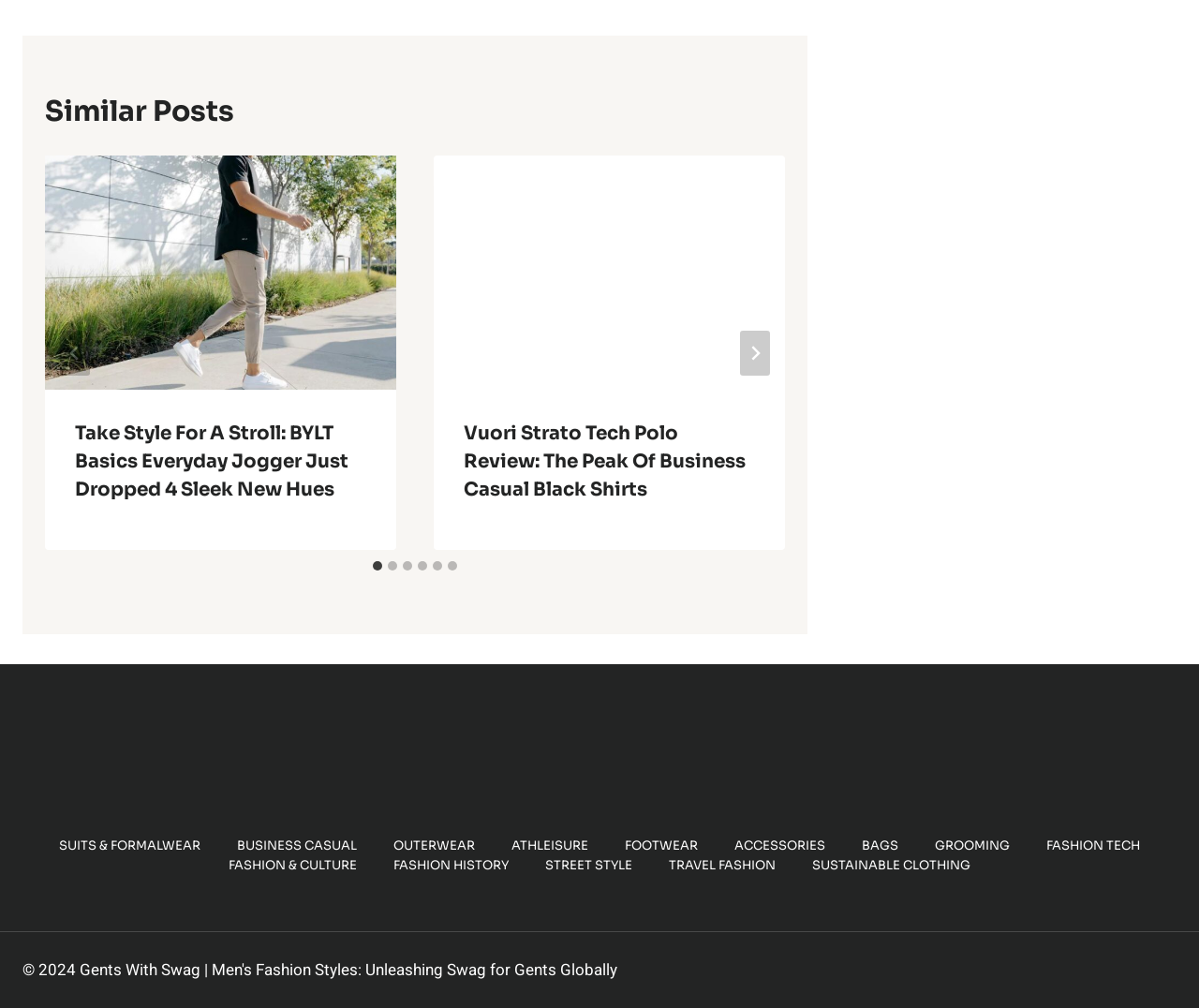Locate the bounding box coordinates of the UI element described by: "Grooming". The bounding box coordinates should consist of four float numbers between 0 and 1, i.e., [left, top, right, bottom].

[0.764, 0.829, 0.857, 0.848]